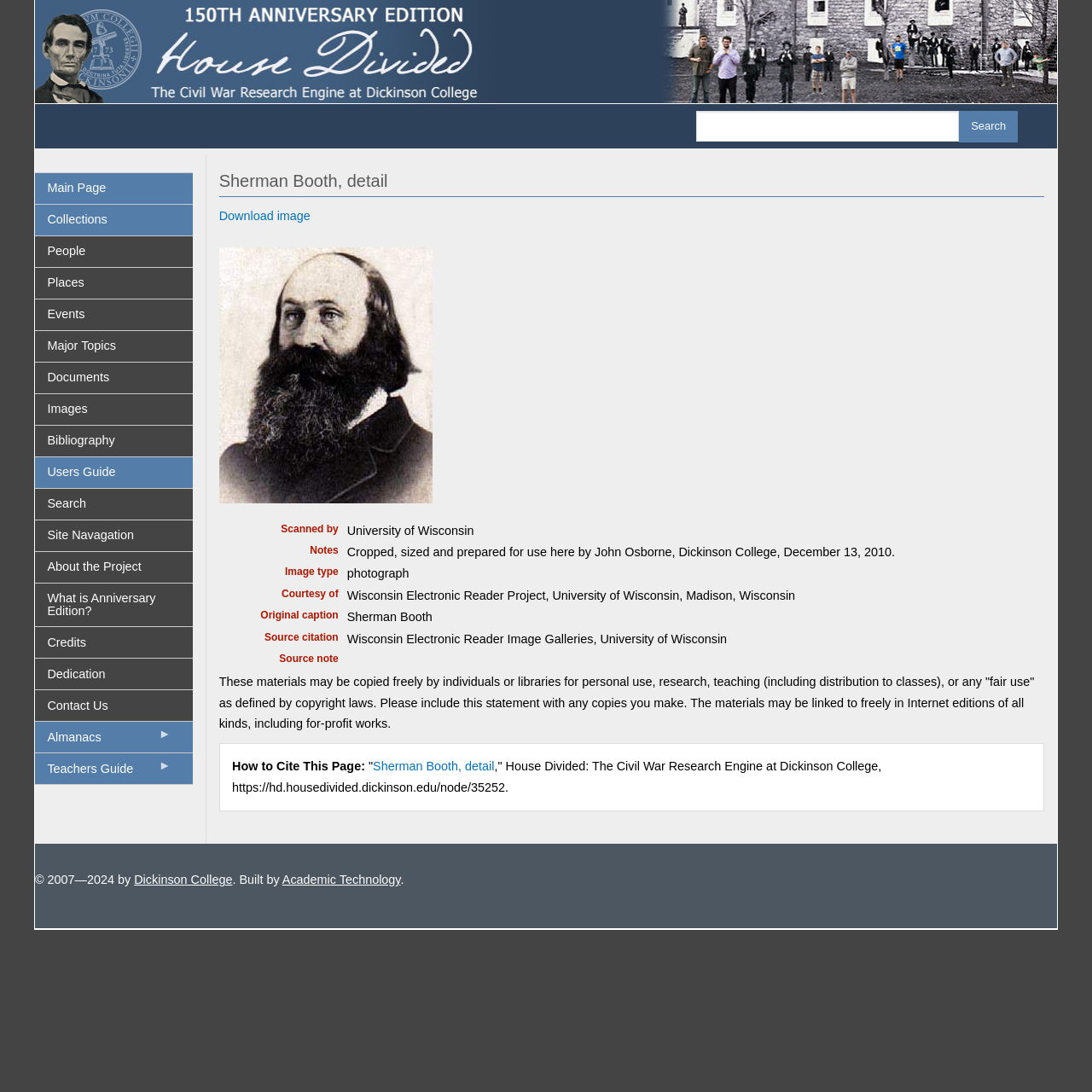Determine the main text heading of the webpage and provide its content.

Sherman Booth, detail